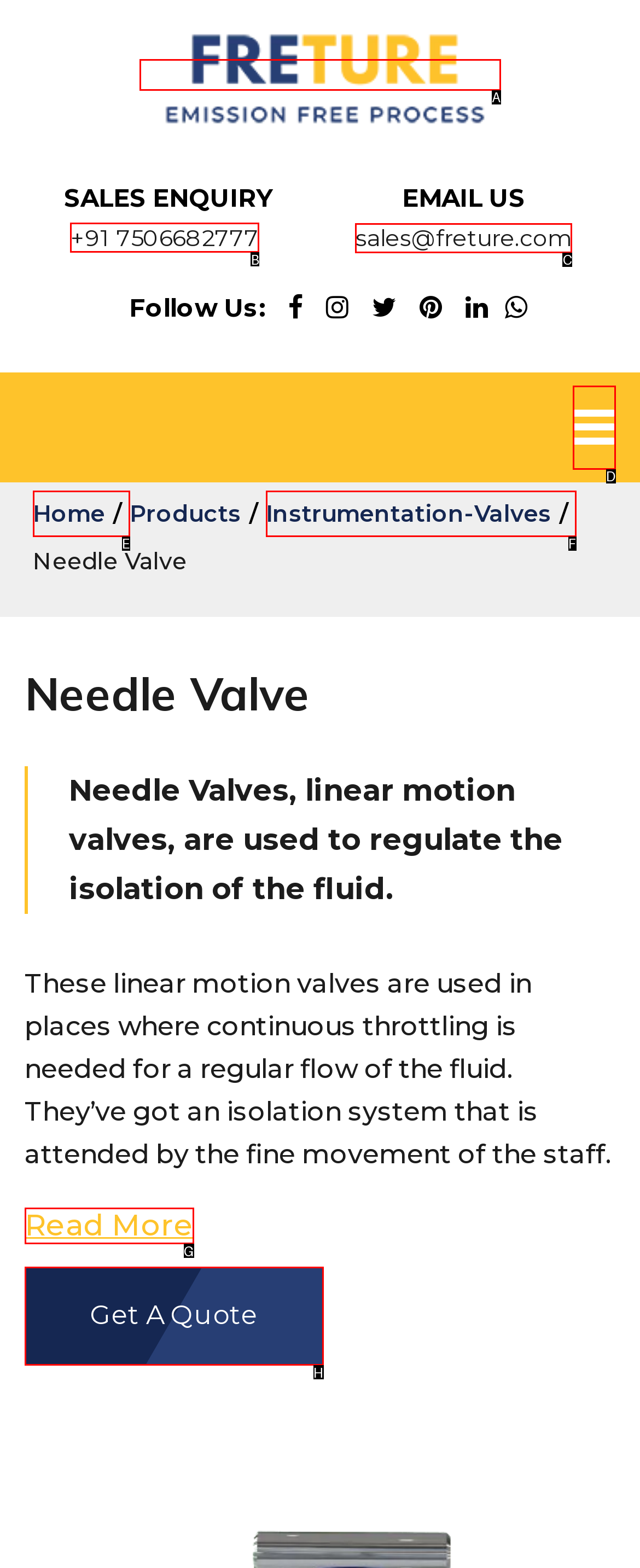Out of the given choices, which letter corresponds to the UI element required to view August 2017? Answer with the letter.

None